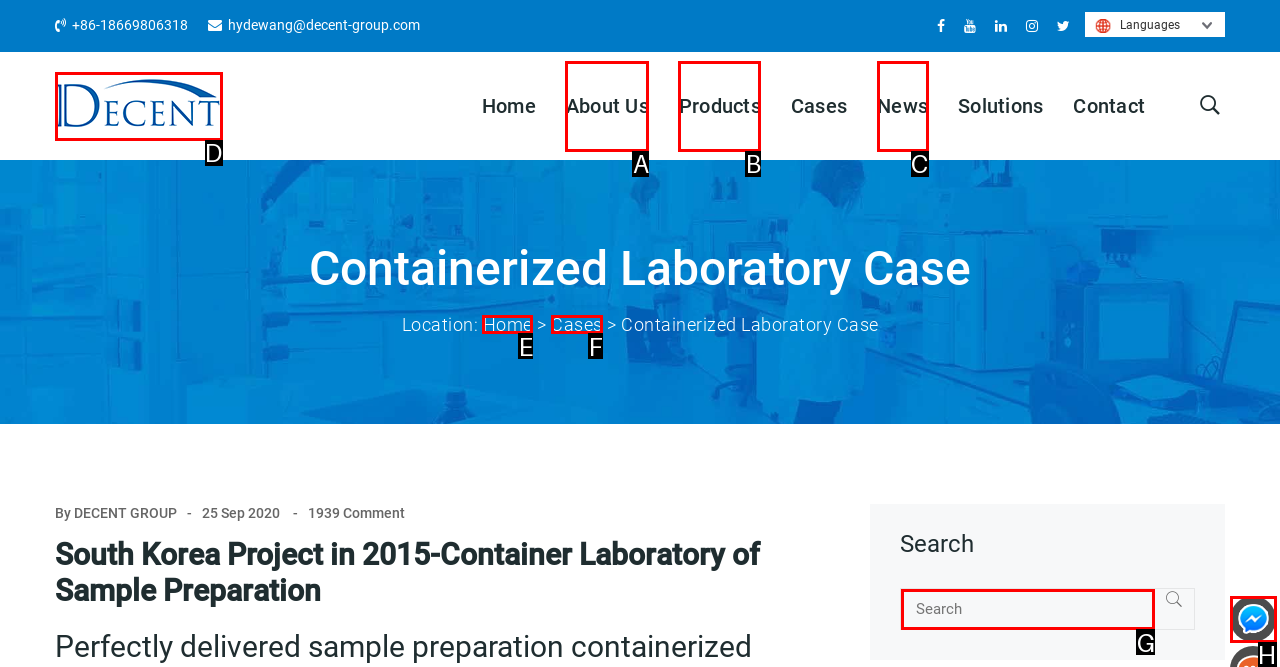Find the correct option to complete this instruction: Search for something. Reply with the corresponding letter.

G